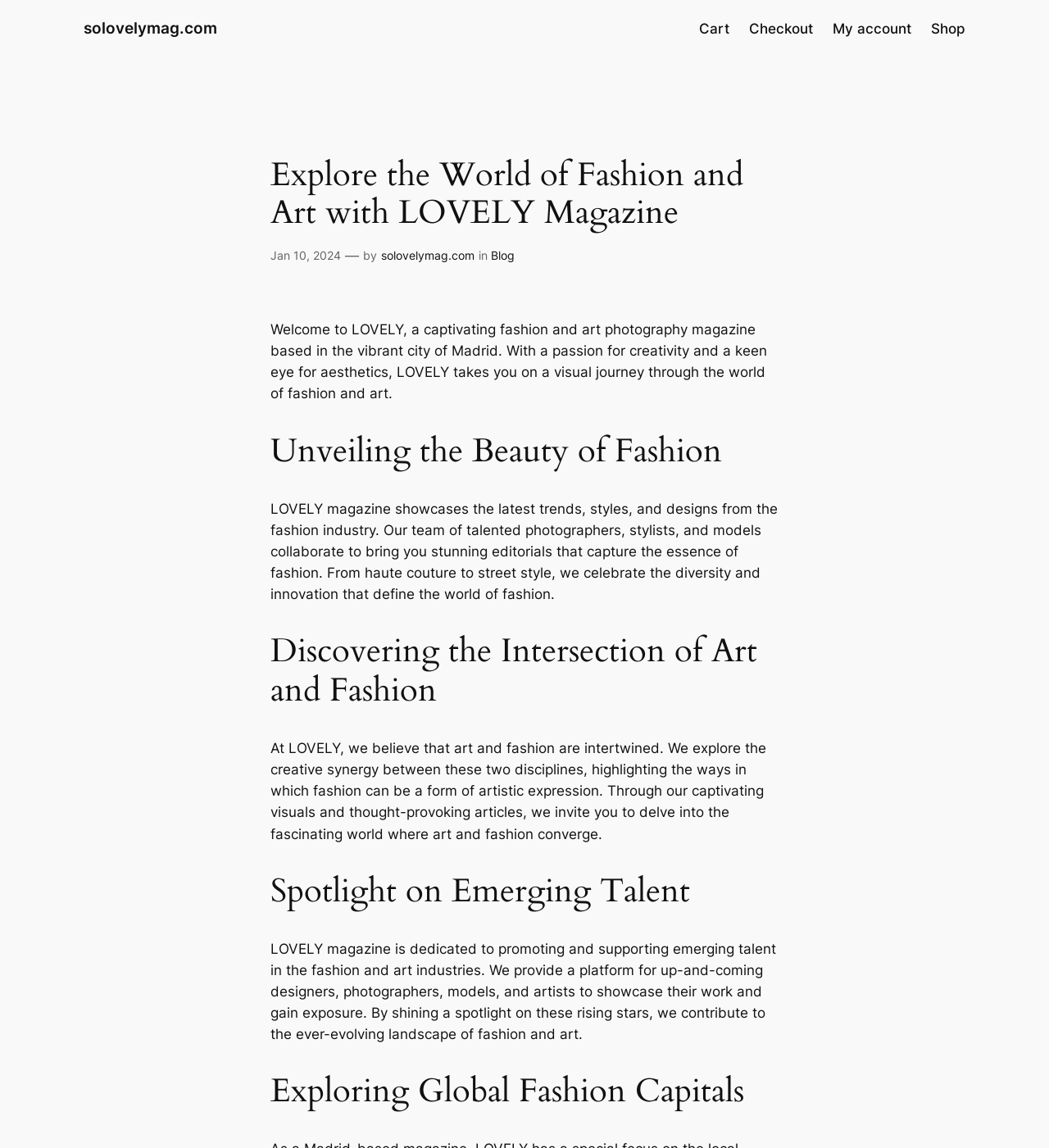What is the name of the magazine?
Examine the image and give a concise answer in one word or a short phrase.

LOVELY